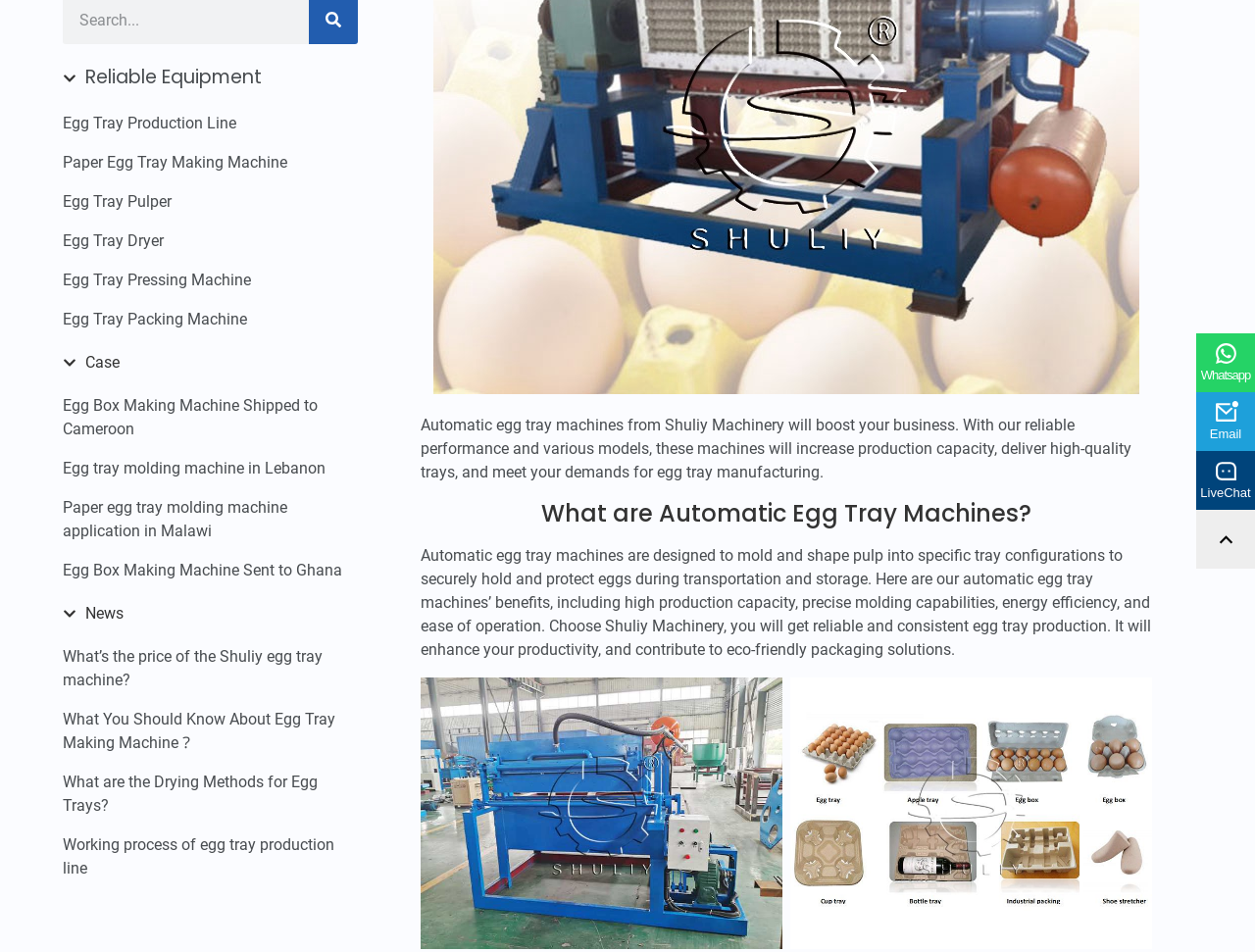Extract the bounding box coordinates of the UI element described by: "Egg Tray Dryer". The coordinates should include four float numbers ranging from 0 to 1, e.g., [left, top, right, bottom].

[0.05, 0.241, 0.285, 0.266]